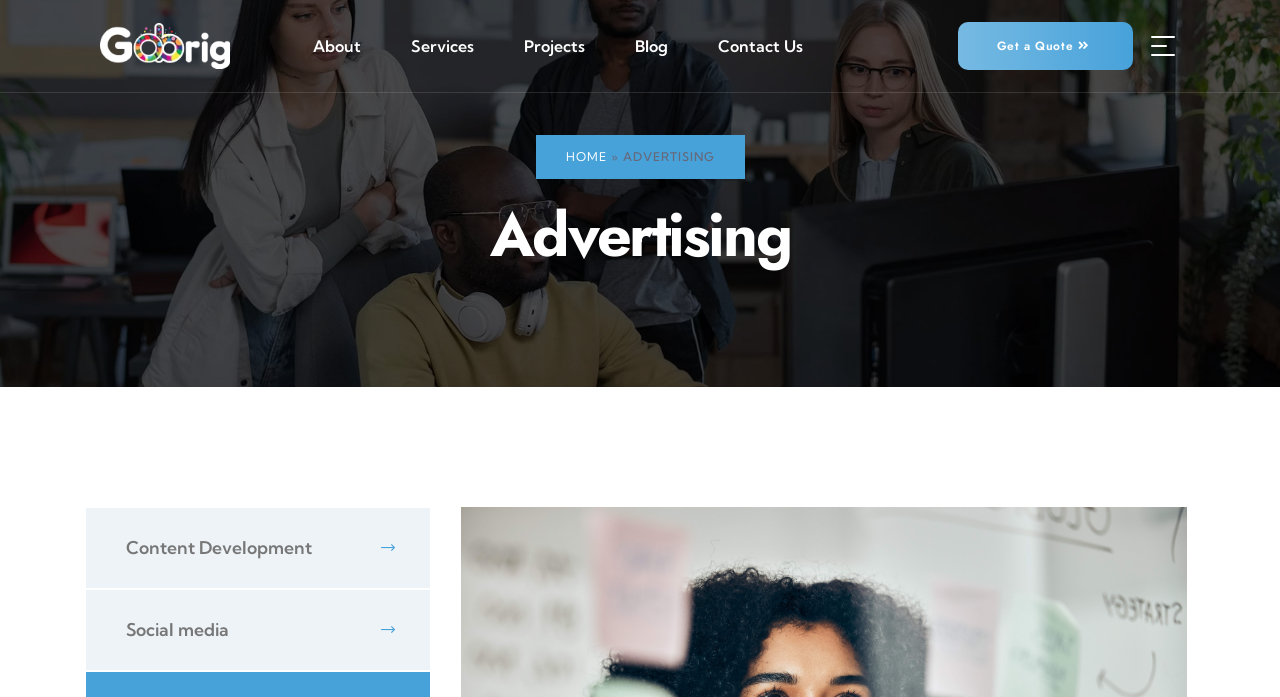Determine the bounding box coordinates of the area to click in order to meet this instruction: "Go to HOME".

[0.442, 0.214, 0.474, 0.235]